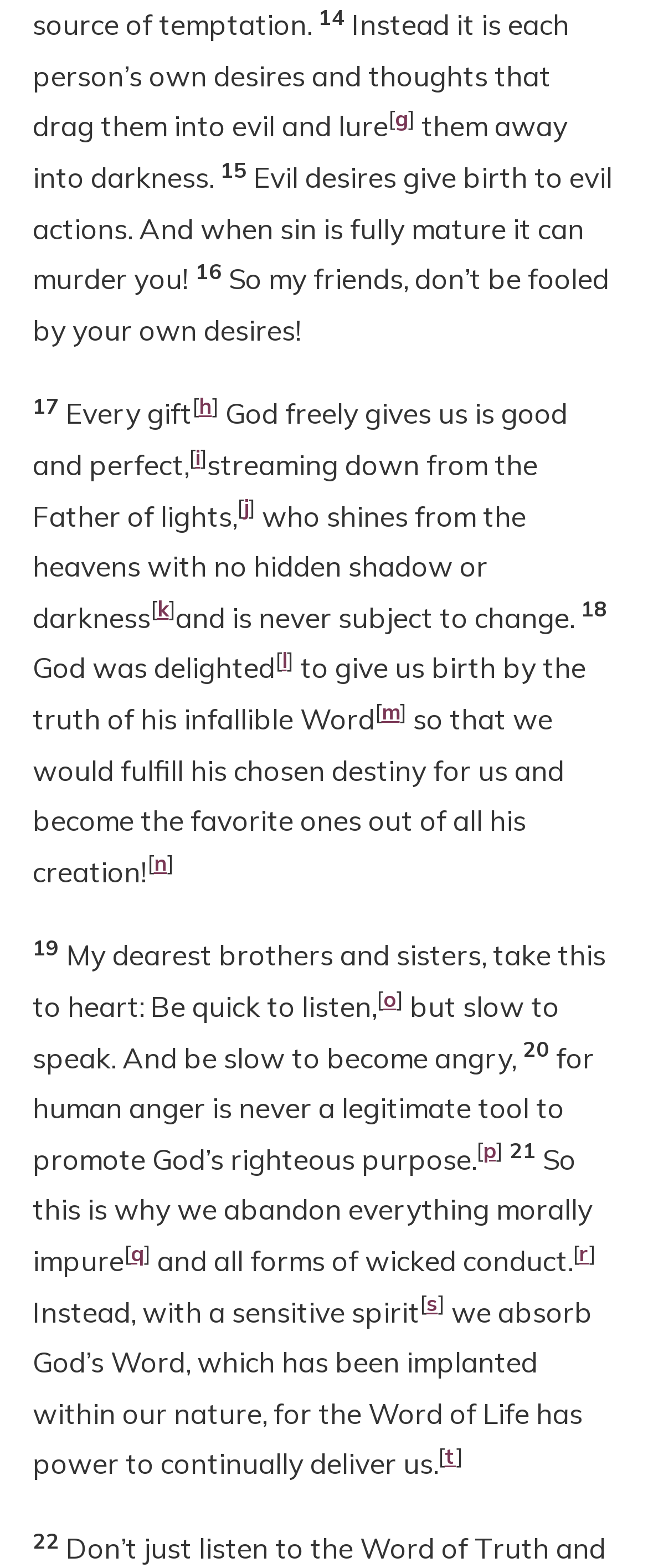Locate the bounding box coordinates of the element that should be clicked to fulfill the instruction: "click the link 'h'".

[0.306, 0.25, 0.327, 0.267]